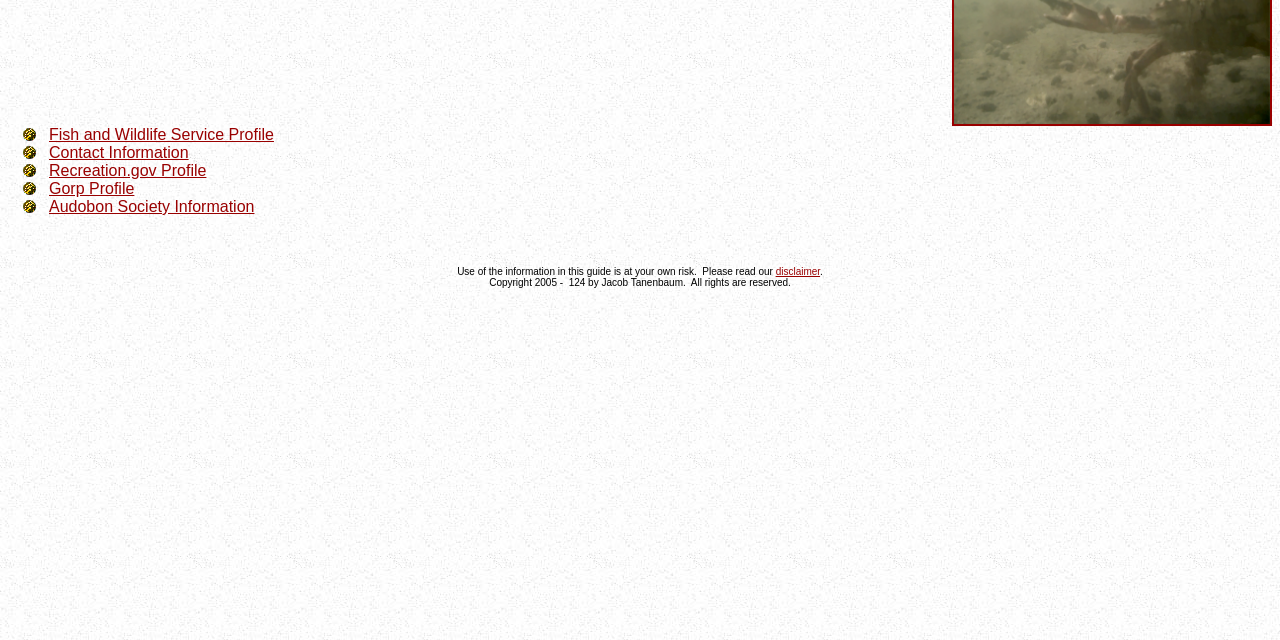Extract the bounding box coordinates of the UI element described: "disclaimer". Provide the coordinates in the format [left, top, right, bottom] with values ranging from 0 to 1.

[0.606, 0.416, 0.641, 0.433]